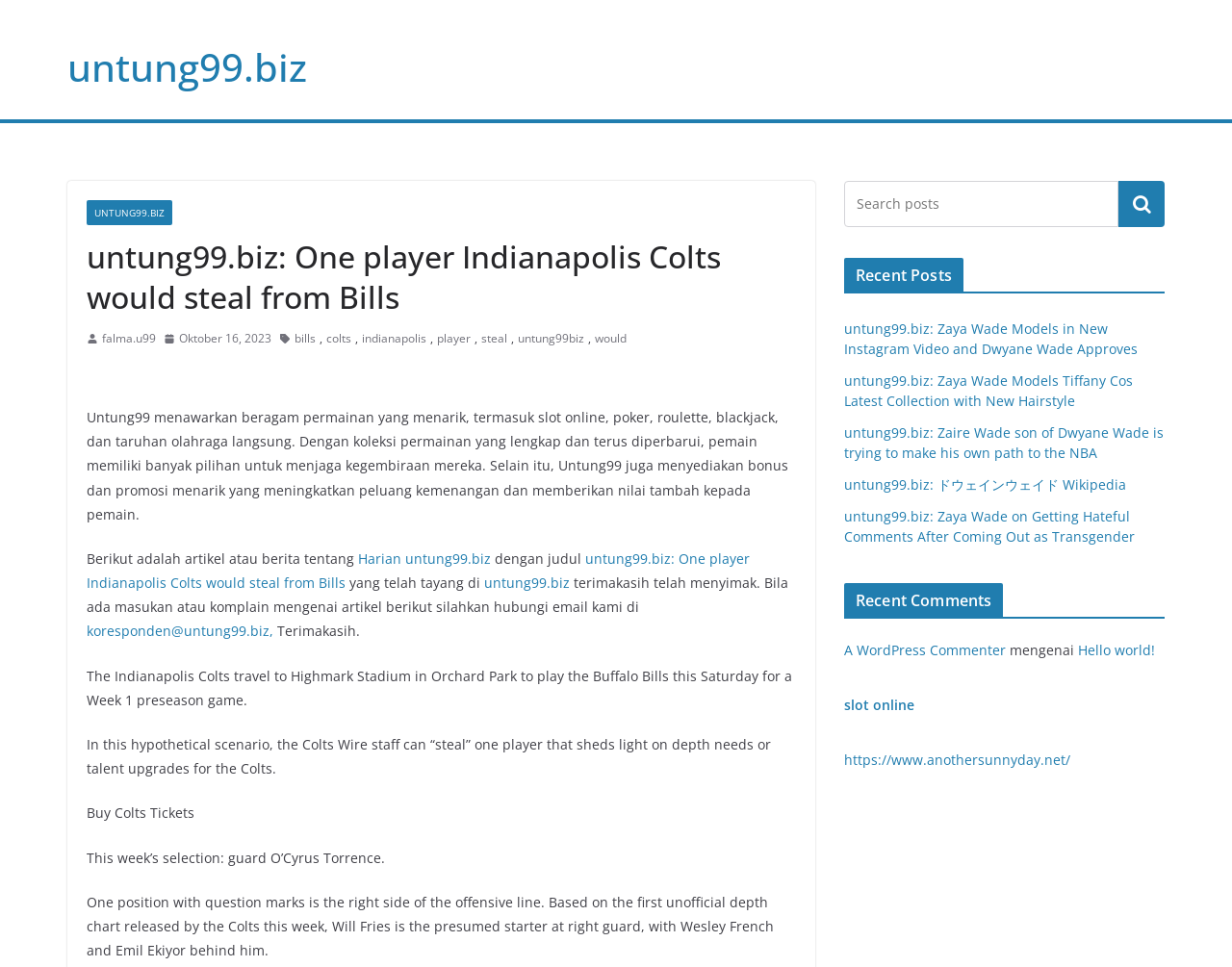What type of games does Untung99 offer?
Please use the visual content to give a single word or phrase answer.

Slot online, poker, roulette, blackjack, and sports betting